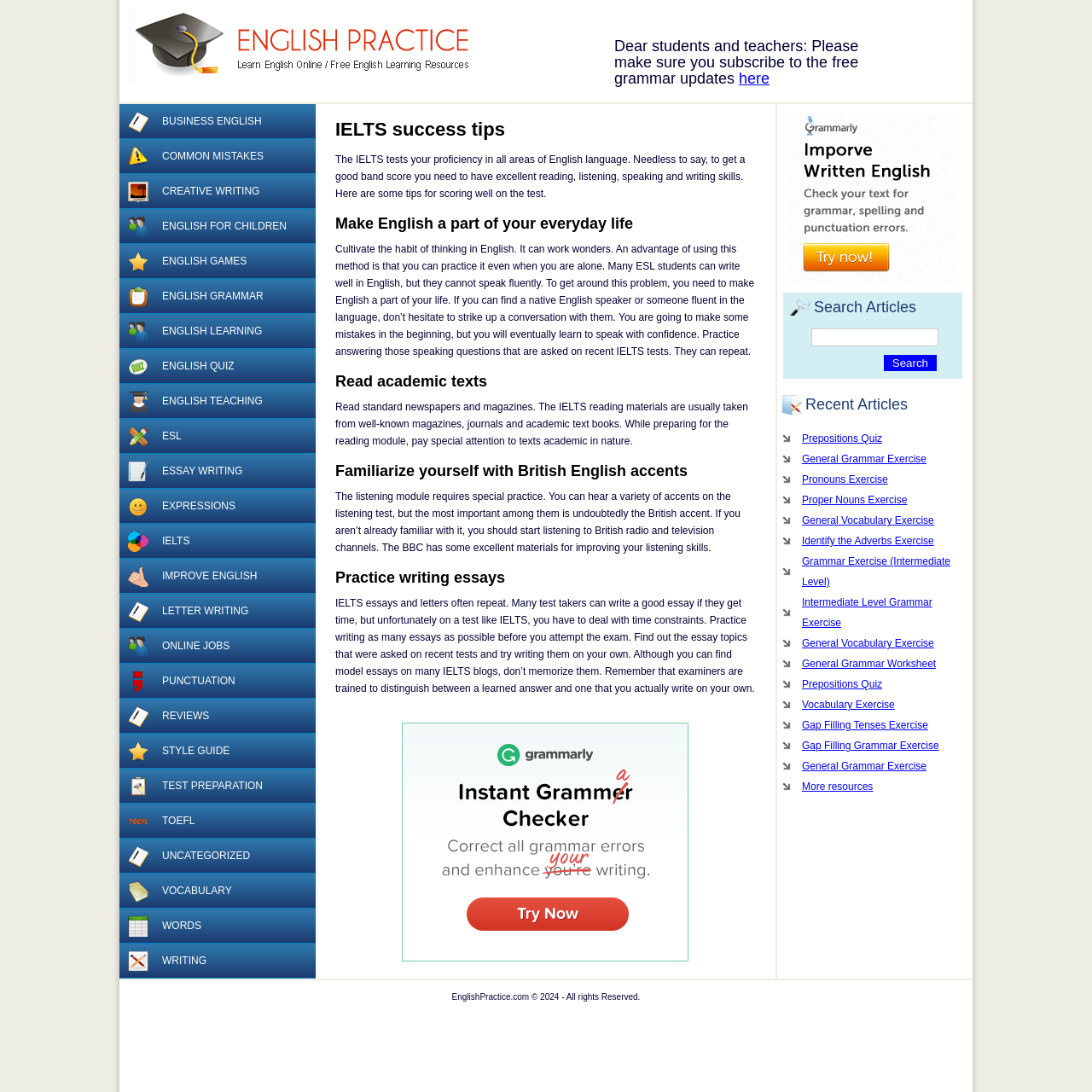What is the theme of the links listed at the bottom of the webpage?
Please provide a single word or phrase in response based on the screenshot.

English language learning and teaching